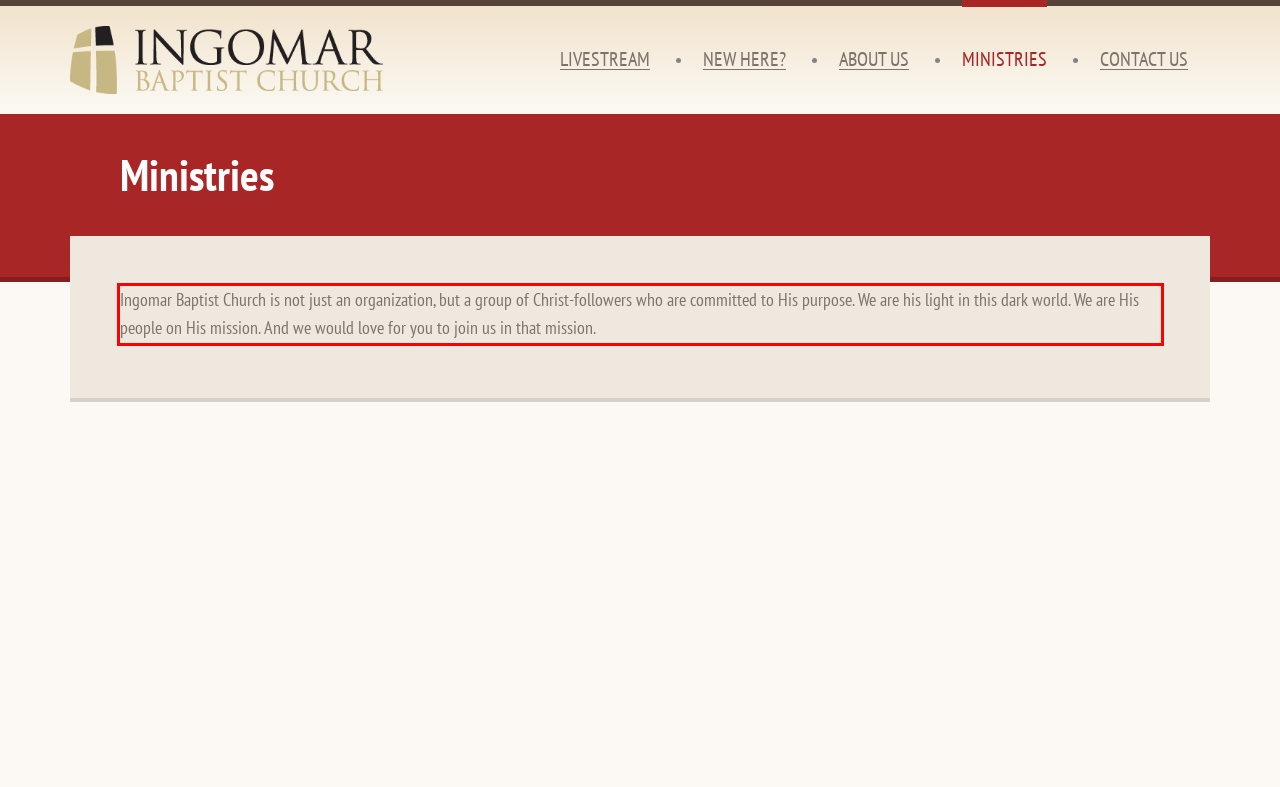Given a webpage screenshot, locate the red bounding box and extract the text content found inside it.

Ingomar Baptist Church is not just an organization, but a group of Christ-followers who are committed to His purpose. We are his light in this dark world. We are His people on His mission. And we would love for you to join us in that mission.